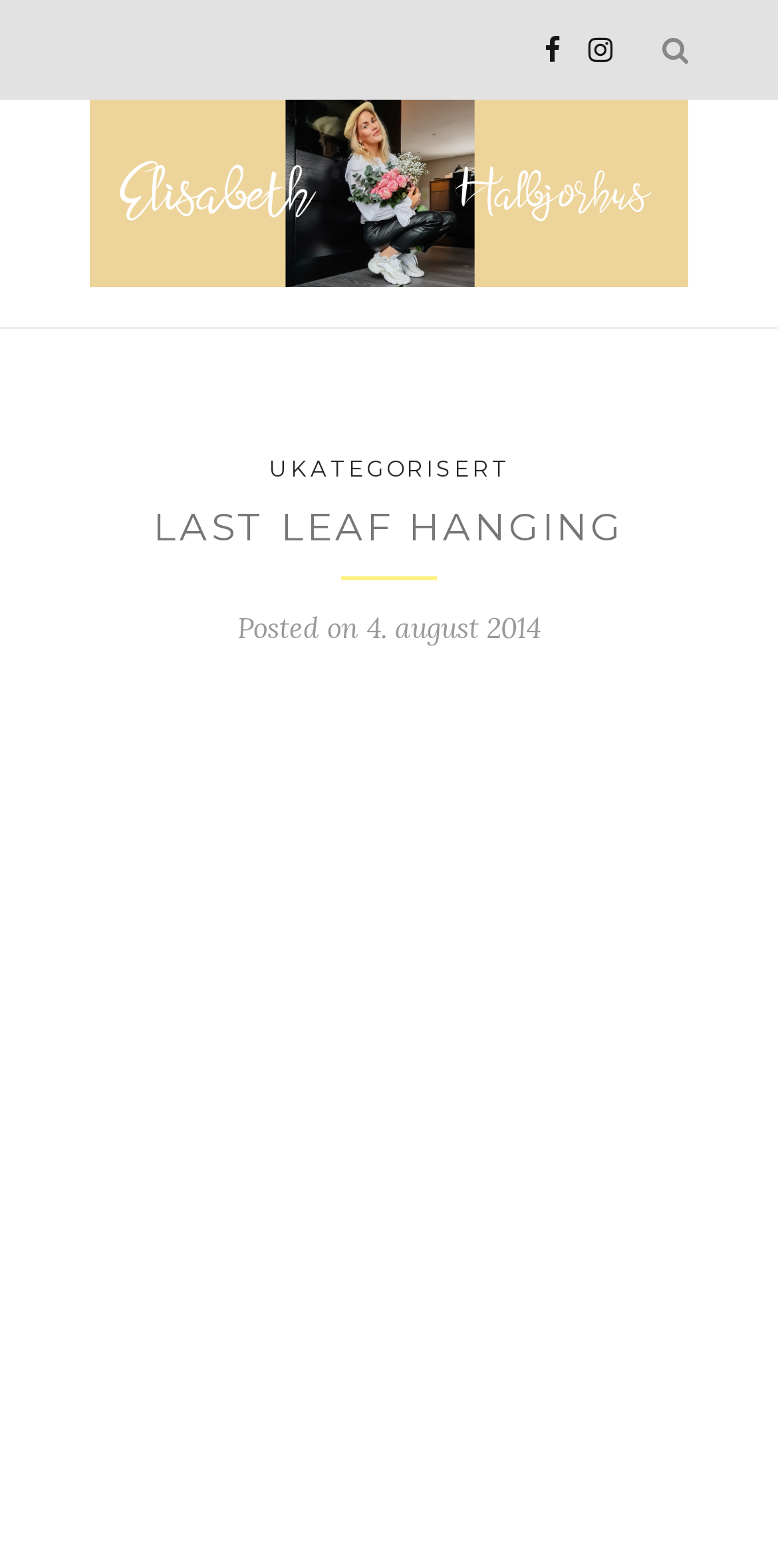Answer in one word or a short phrase: 
What is the font awesome icon at the top right corner?

